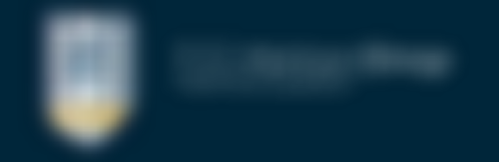What industry does the logo likely represent?
Answer briefly with a single word or phrase based on the image.

Automotive leasing